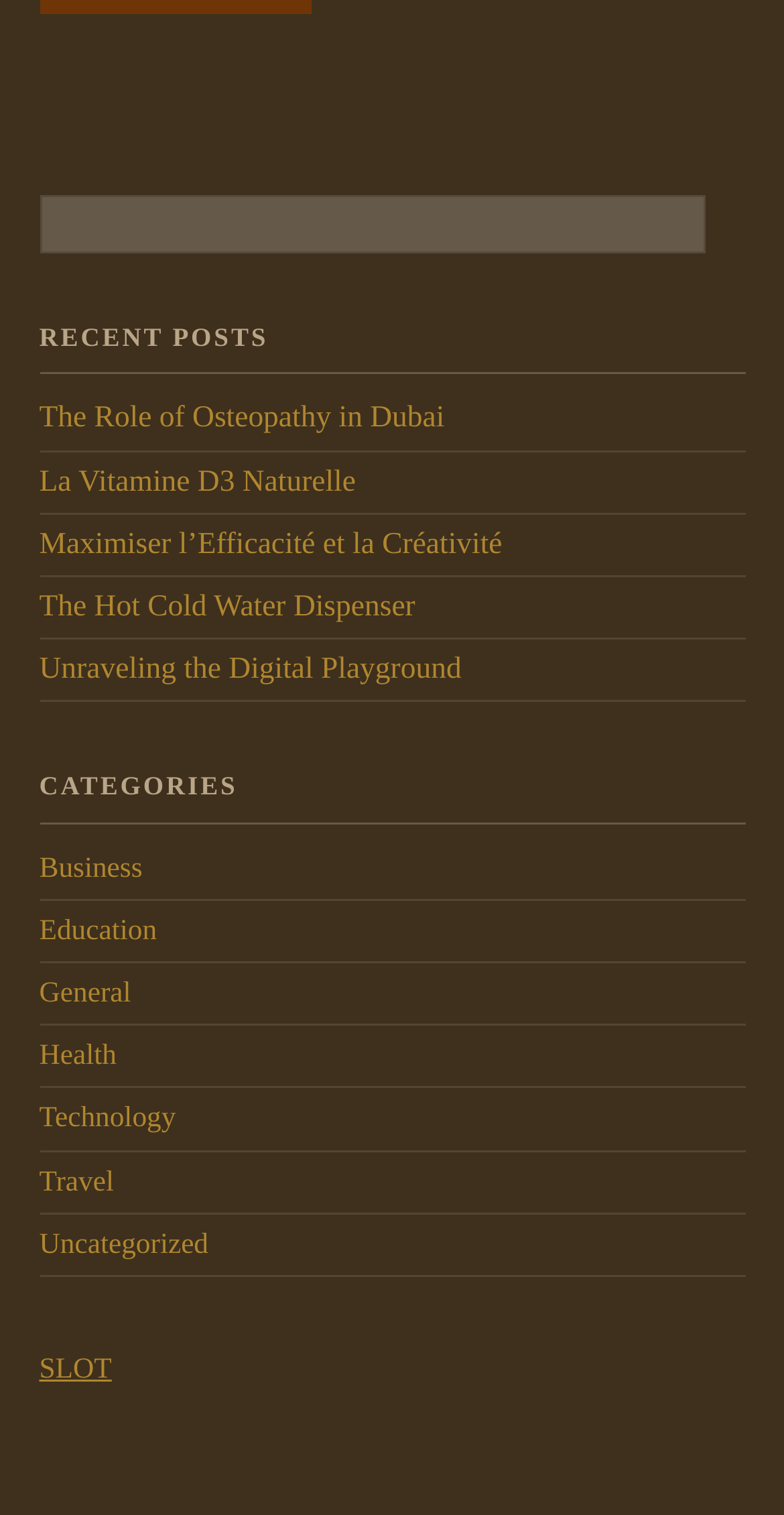How many categories are listed on the webpage?
Please answer the question with as much detail as possible using the screenshot.

The webpage lists several categories, including 'Business', 'Education', 'General', 'Health', 'Technology', 'Travel', and 'Uncategorized', totaling 7 categories.